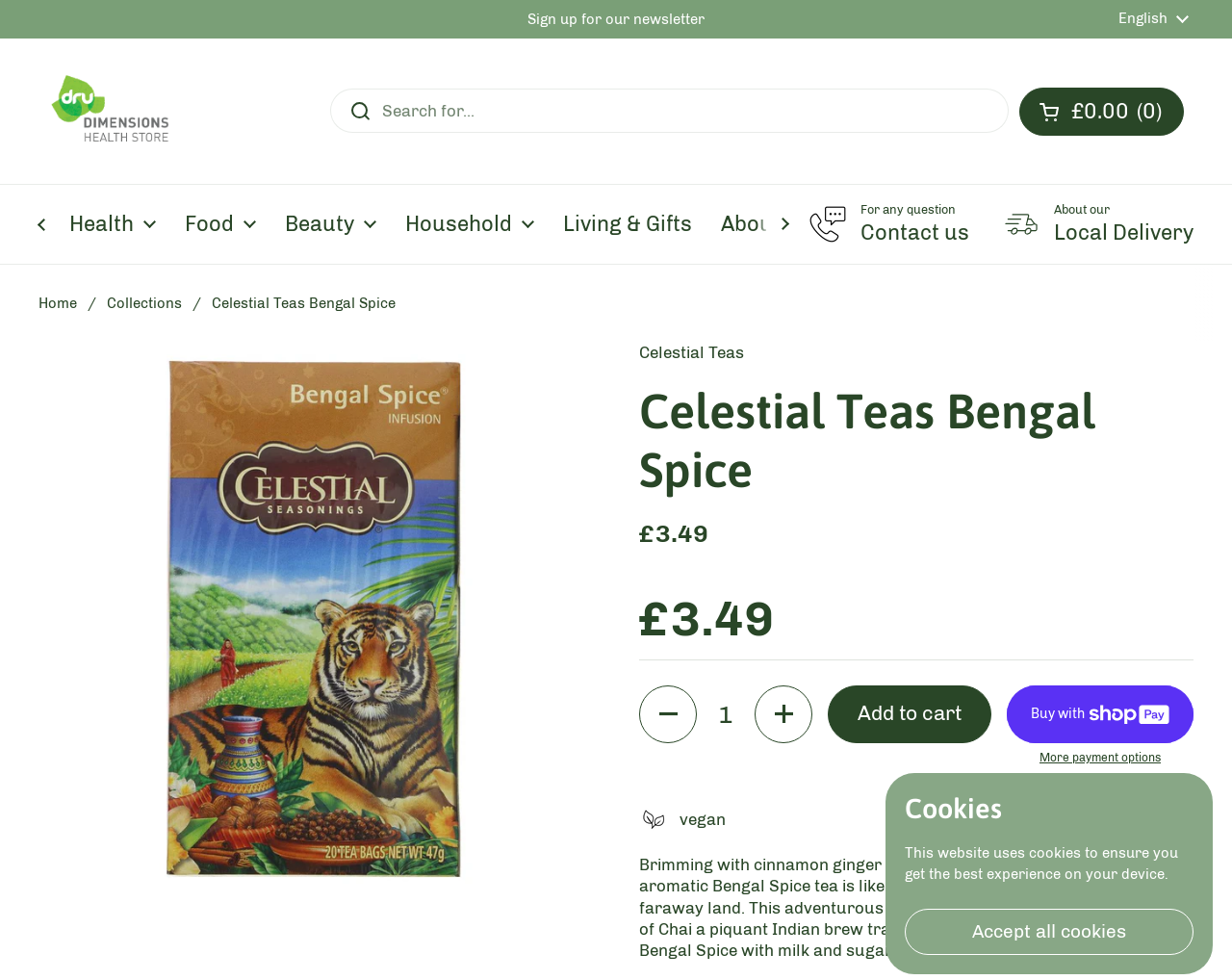What is the current language of the website?
Please elaborate on the answer to the question with detailed information.

I determined the current language of the website by examining the button element that controls the language selection, which is currently set to English.